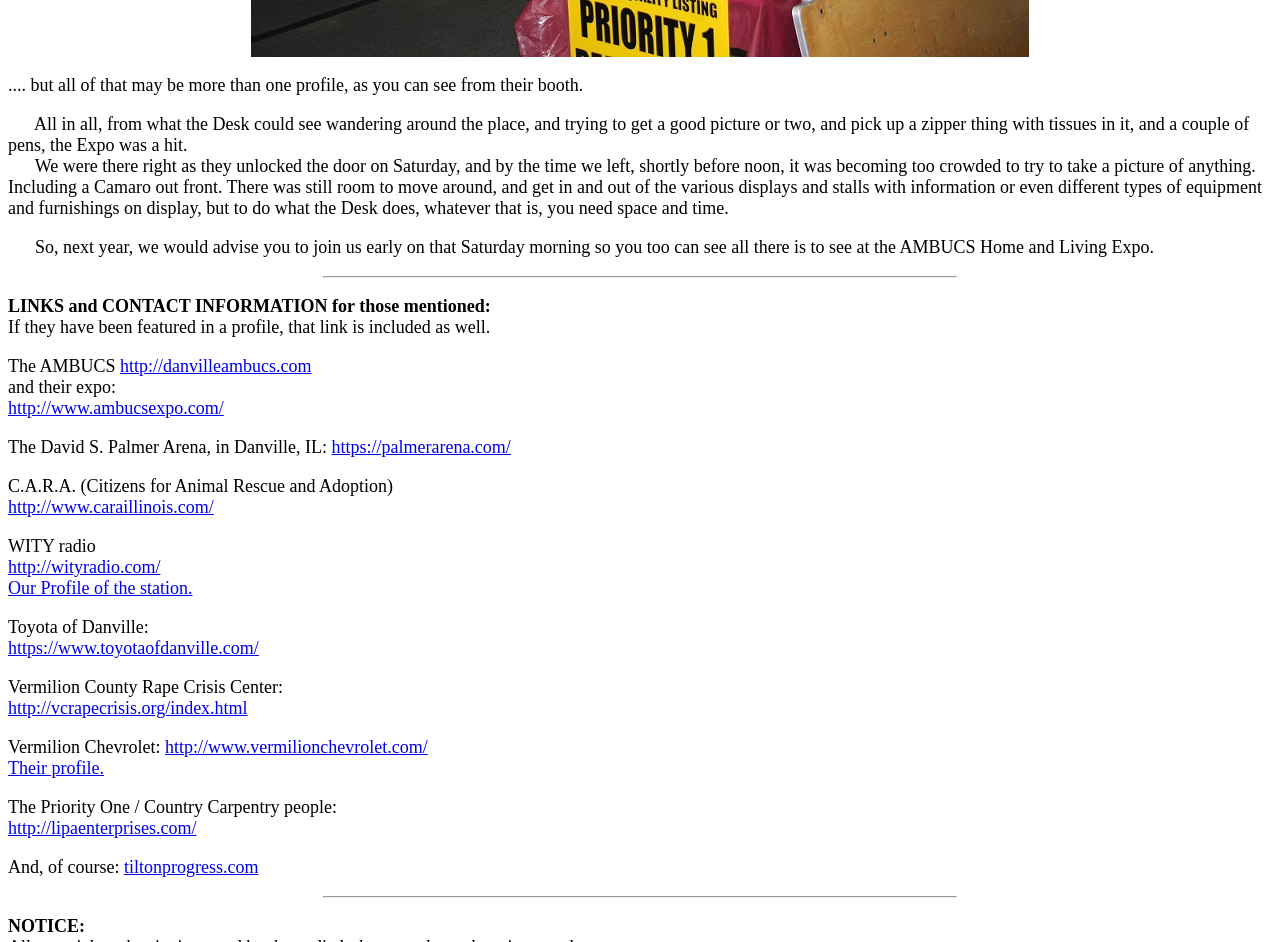Locate the bounding box of the user interface element based on this description: "solutions@welssecurity.com".

None